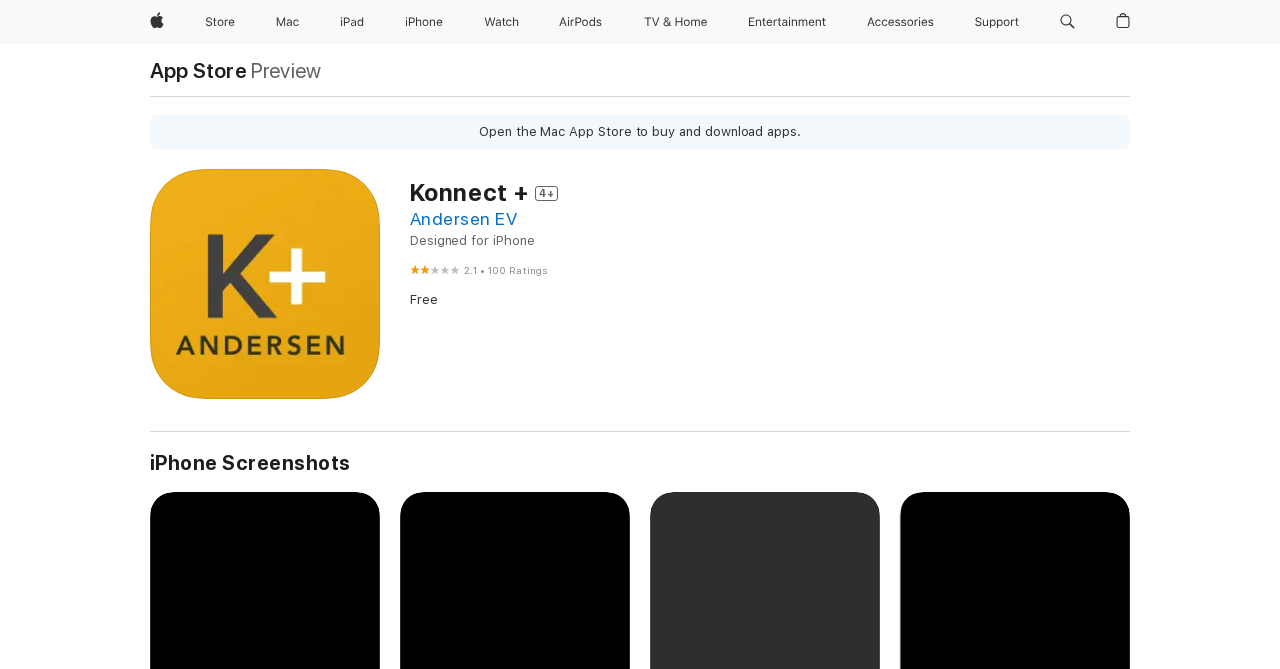Is the app free to download?
Please answer the question with a detailed response using the information from the screenshot.

The app is free to download because the StaticText element with the text 'Free' is present in the HeaderAsNonLandmark element.